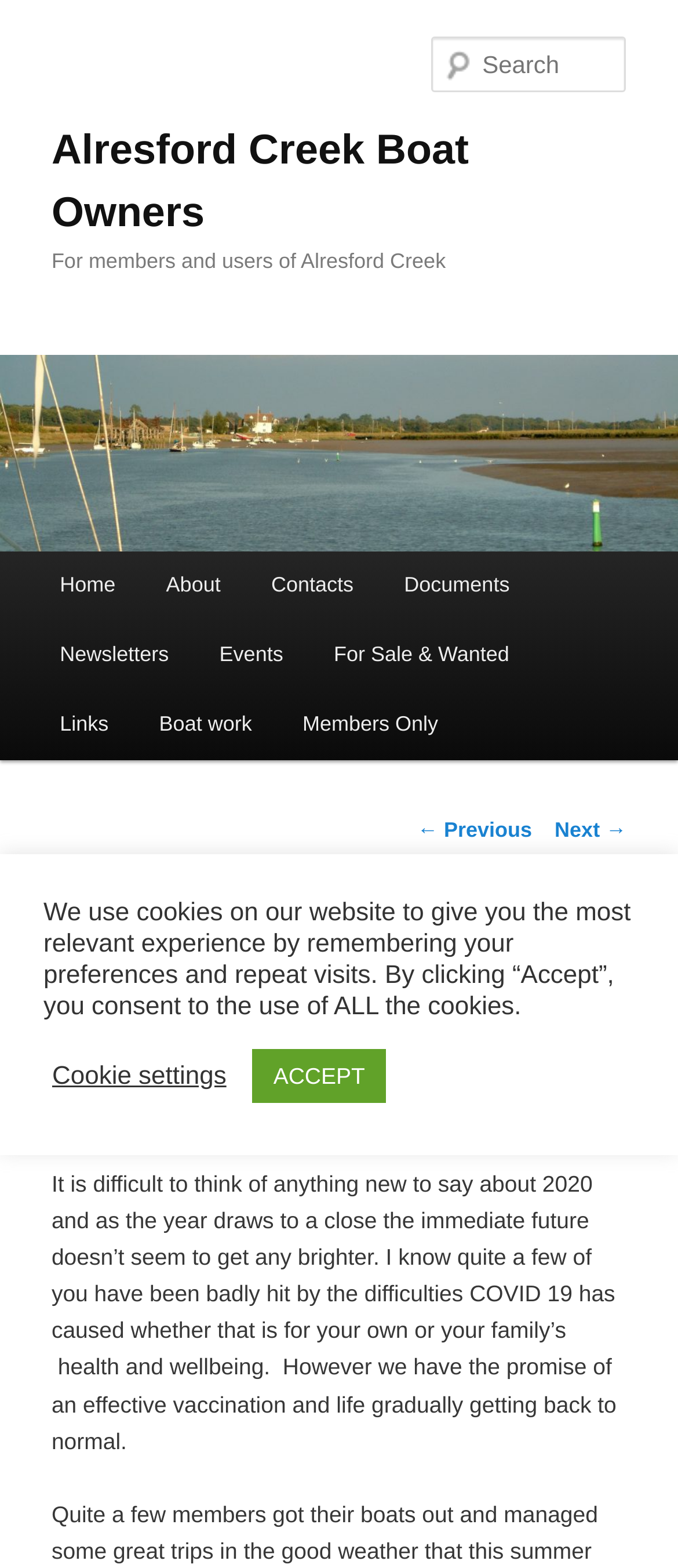Find the bounding box coordinates of the clickable area that will achieve the following instruction: "Read the Christmas message".

[0.076, 0.567, 0.924, 0.7]